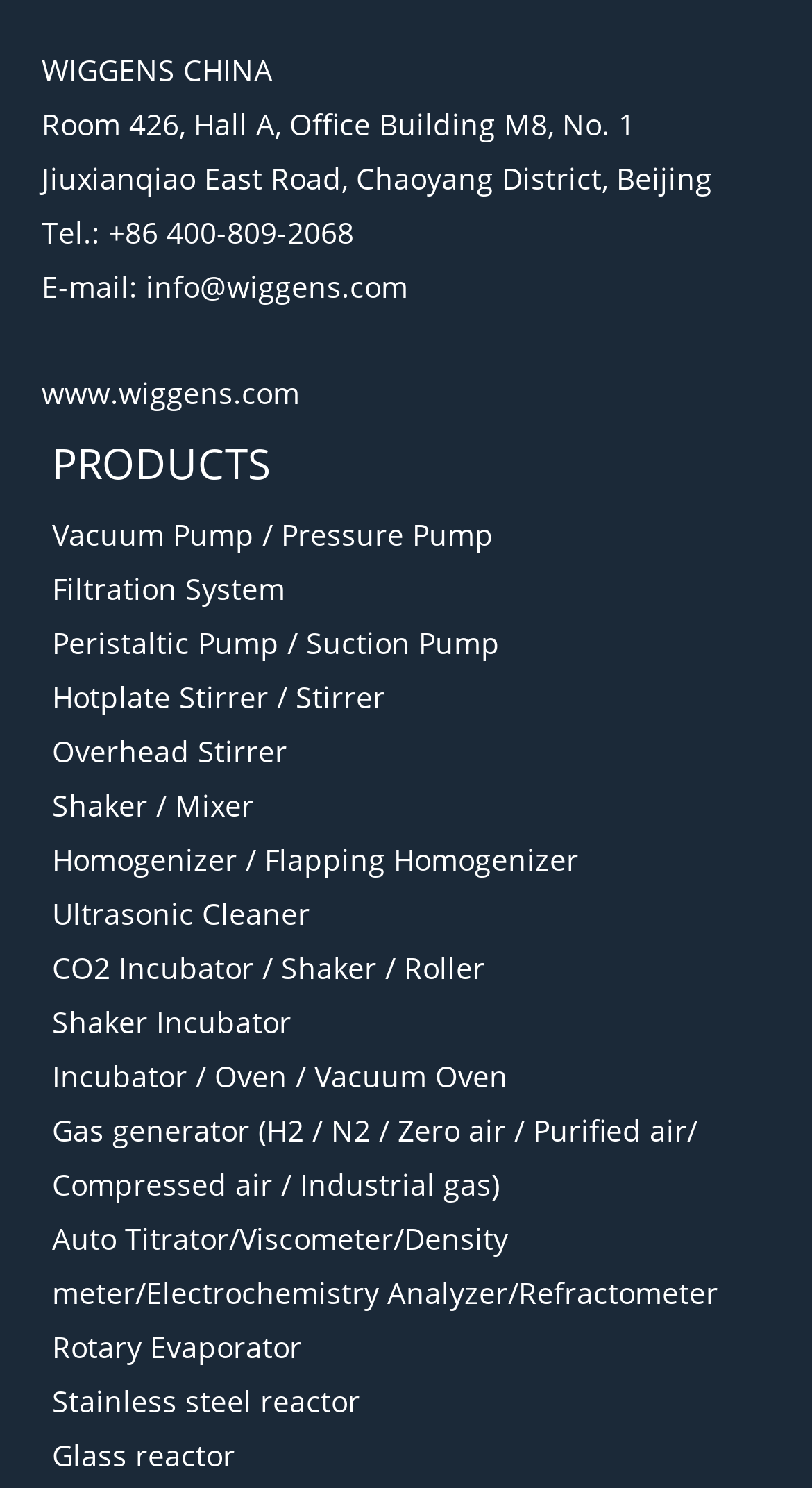Please examine the image and provide a detailed answer to the question: What is the company name at the top of the page?

I found the company name by looking at the top of the page, where I saw a series of static text elements. The first one, with coordinates [0.051, 0.034, 0.336, 0.06], contains the text 'WIGGENS CHINA', which is likely the company name.